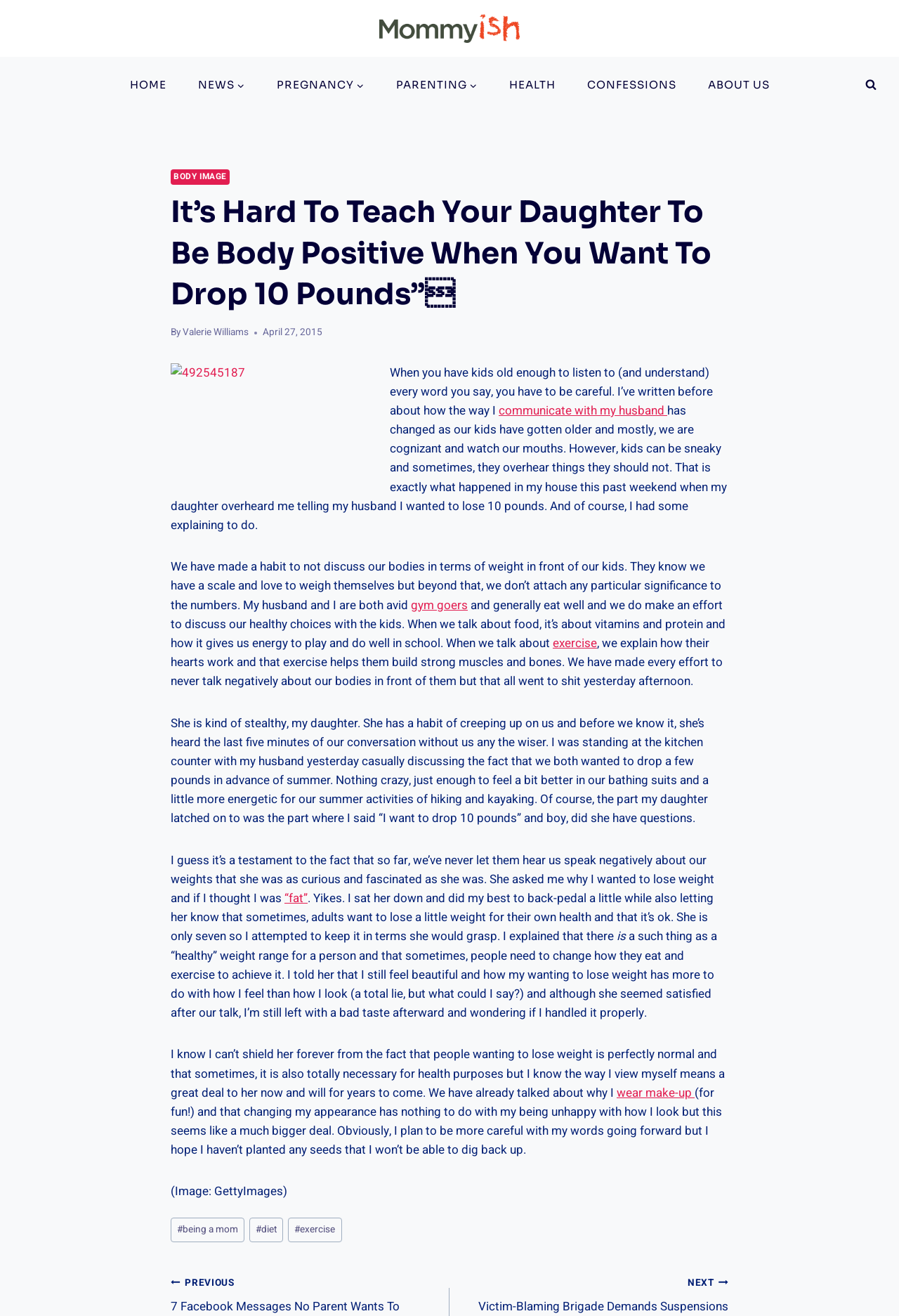Using the image as a reference, answer the following question in as much detail as possible:
What is the purpose of the author's conversation with her daughter?

The purpose of the author's conversation with her daughter can be inferred from the article section, where it says 'I sat her down and did my best to back-pedal a little while also letting her know that sometimes, adults want to lose a little weight for their own health and that it’s ok.' with a bounding box of [0.19, 0.676, 0.794, 0.718].